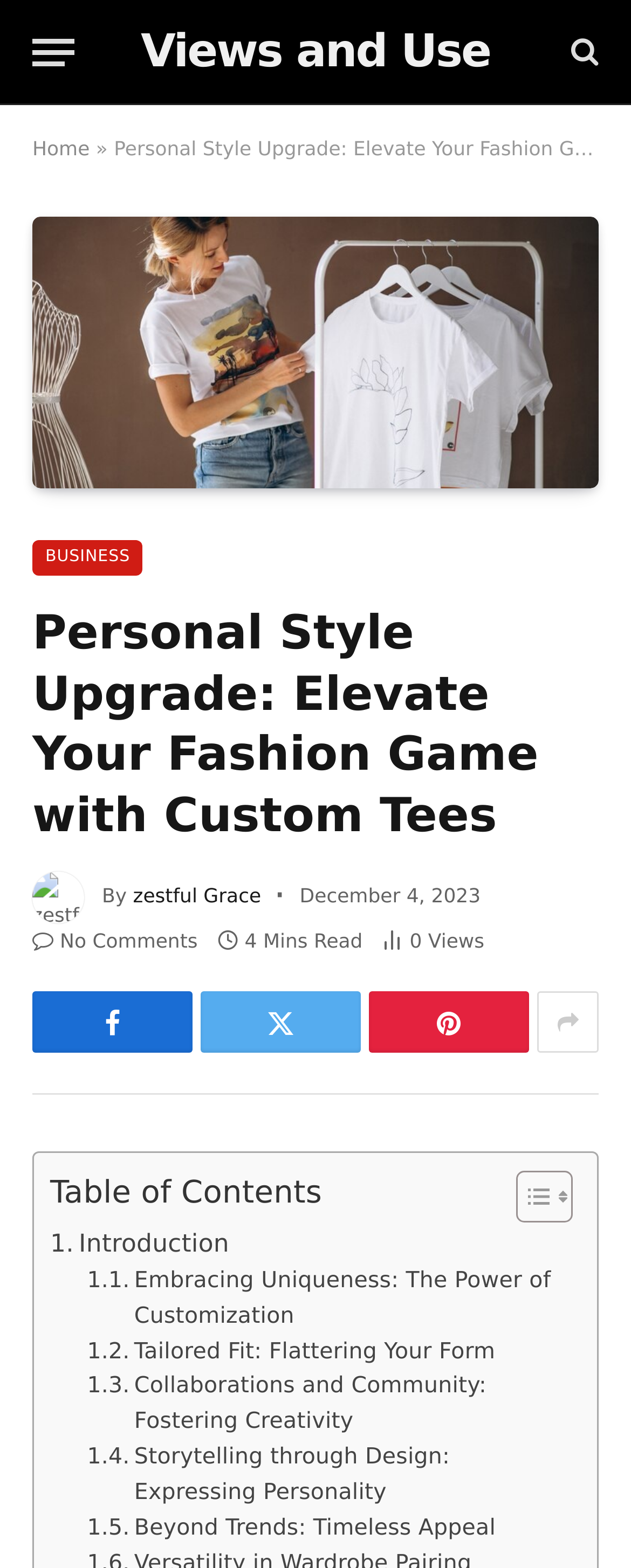Create a detailed narrative of the webpage’s visual and textual elements.

This webpage is about personal style and fashion, with a focus on custom tees. At the top left, there is a menu button and a link to "Views and Use". Next to it, there is a link to "Home" followed by a right-facing arrow symbol. Below these elements, there is a heading that reads "Personal Style Upgrade: Elevate Your Fashion Game with Custom Tees".

On the left side, there is an image of a person, labeled "zestful Grace", with the author's name "zestful Grace" written next to it. Below the image, there is a timestamp indicating that the article was published on December 4, 2023. 

To the right of the image, there is a link indicating that there are no comments, and a text stating that the article takes 4 minutes to read. Below these elements, there are four social media links, represented by icons.

The main content of the webpage is divided into sections, with a table of contents on the right side. The table of contents has a toggle button and lists six sections: Introduction, Embracing Uniqueness, Tailored Fit, Collaborations and Community, Storytelling through Design, and Beyond Trends. Each section has a link that allows users to jump to that part of the article.